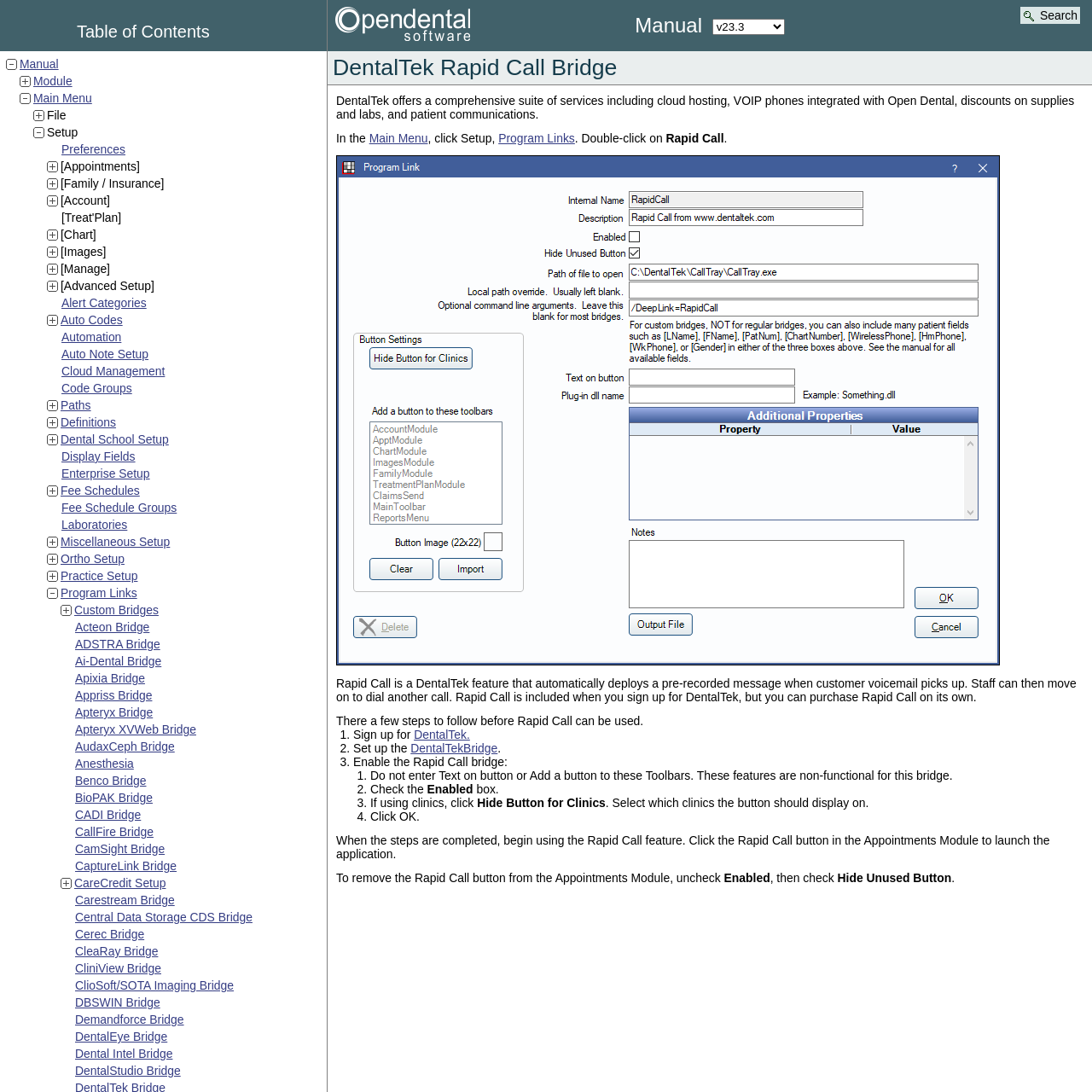Find and indicate the bounding box coordinates of the region you should select to follow the given instruction: "Click on Manual".

[0.018, 0.052, 0.054, 0.065]